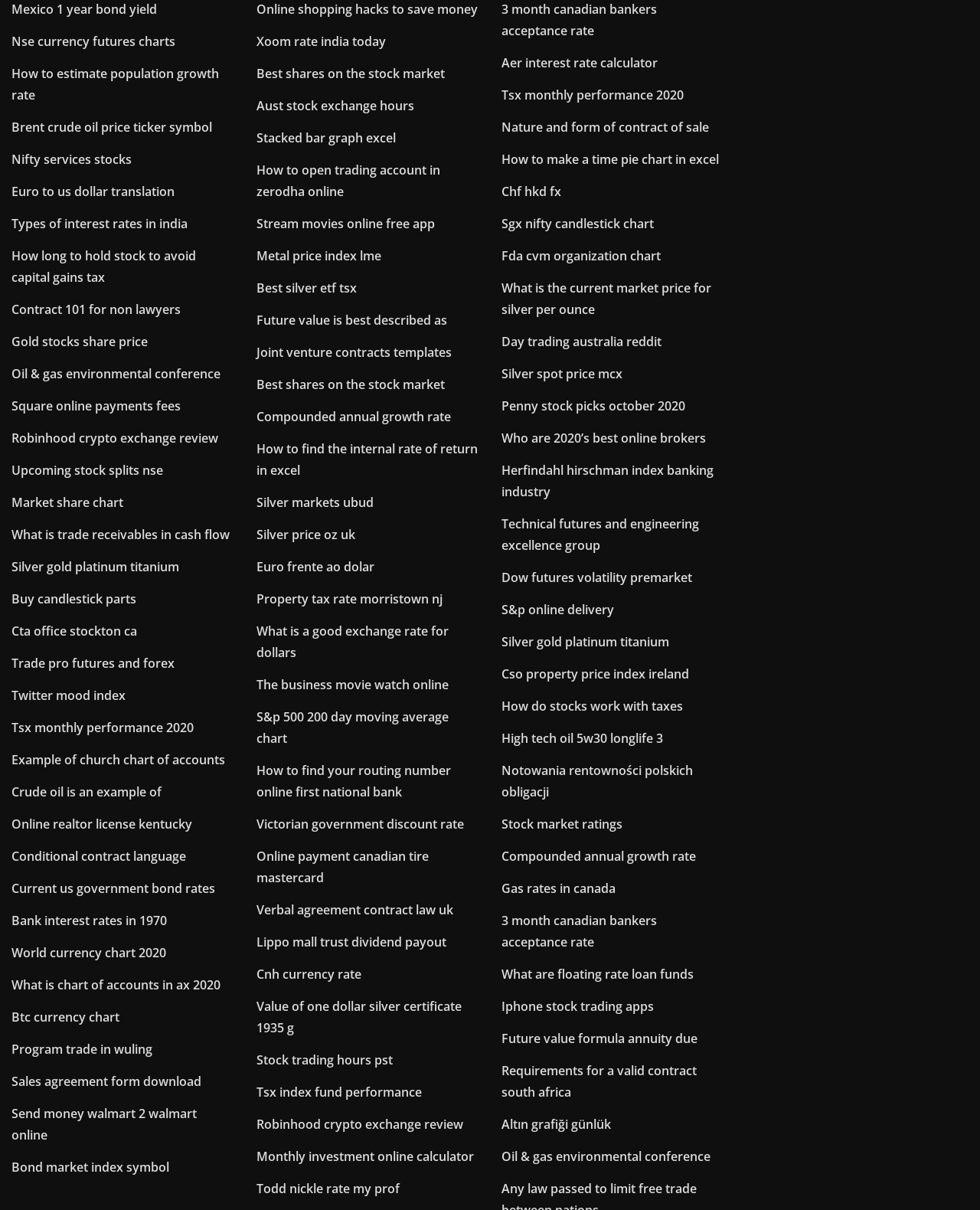Please locate the bounding box coordinates of the element that should be clicked to achieve the given instruction: "Explore 'Tsx monthly performance 2020'".

[0.512, 0.071, 0.698, 0.085]